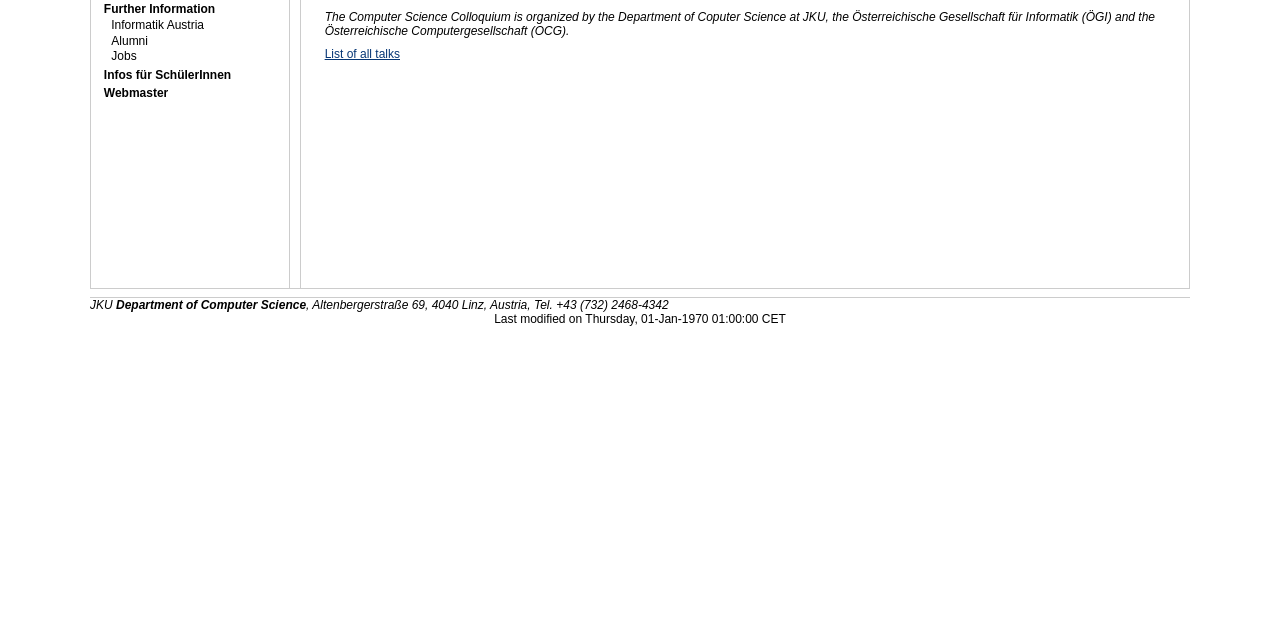Determine the bounding box for the HTML element described here: "List of all talks". The coordinates should be given as [left, top, right, bottom] with each number being a float between 0 and 1.

[0.254, 0.073, 0.312, 0.095]